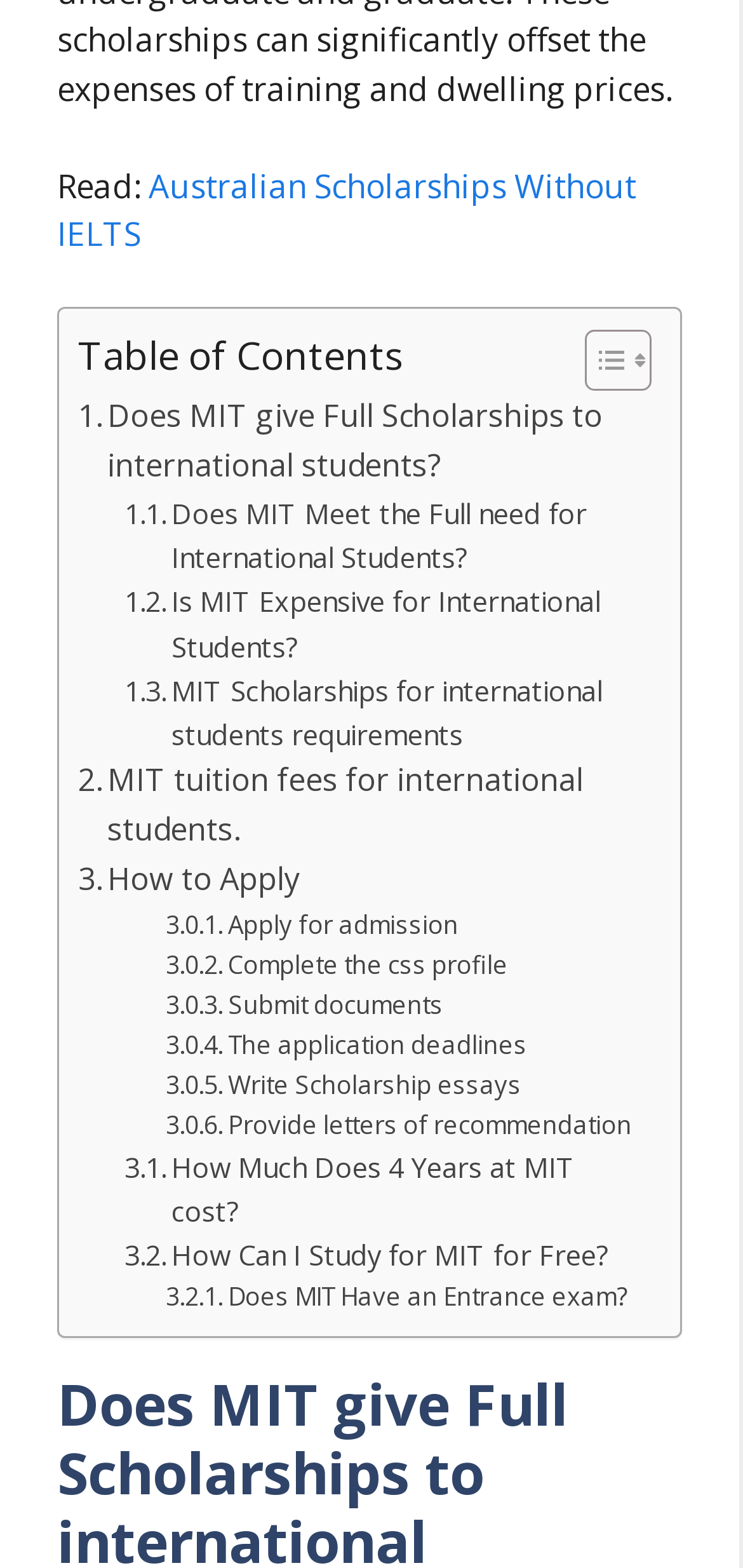Please provide a comprehensive answer to the question below using the information from the image: What is the topic of the webpage?

The webpage appears to be discussing scholarships related to MIT, as evident from the links and text on the page, such as 'Does MIT give Full Scholarships to international students?' and 'MIT Scholarships for international students requirements'.